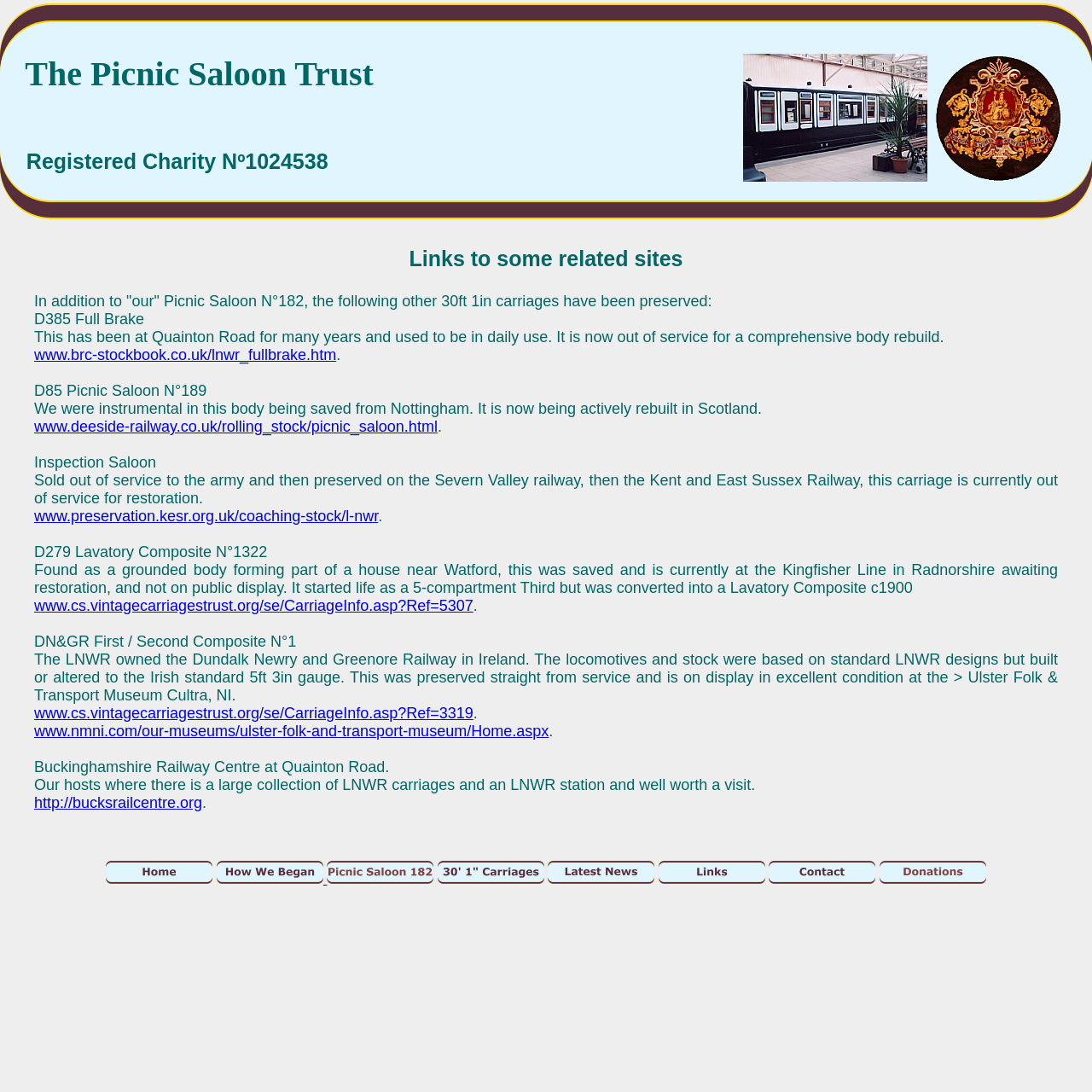Identify the bounding box coordinates of the region that needs to be clicked to carry out this instruction: "Donate to the charity". Provide these coordinates as four float numbers ranging from 0 to 1, i.e., [left, top, right, bottom].

[0.805, 0.799, 0.903, 0.812]